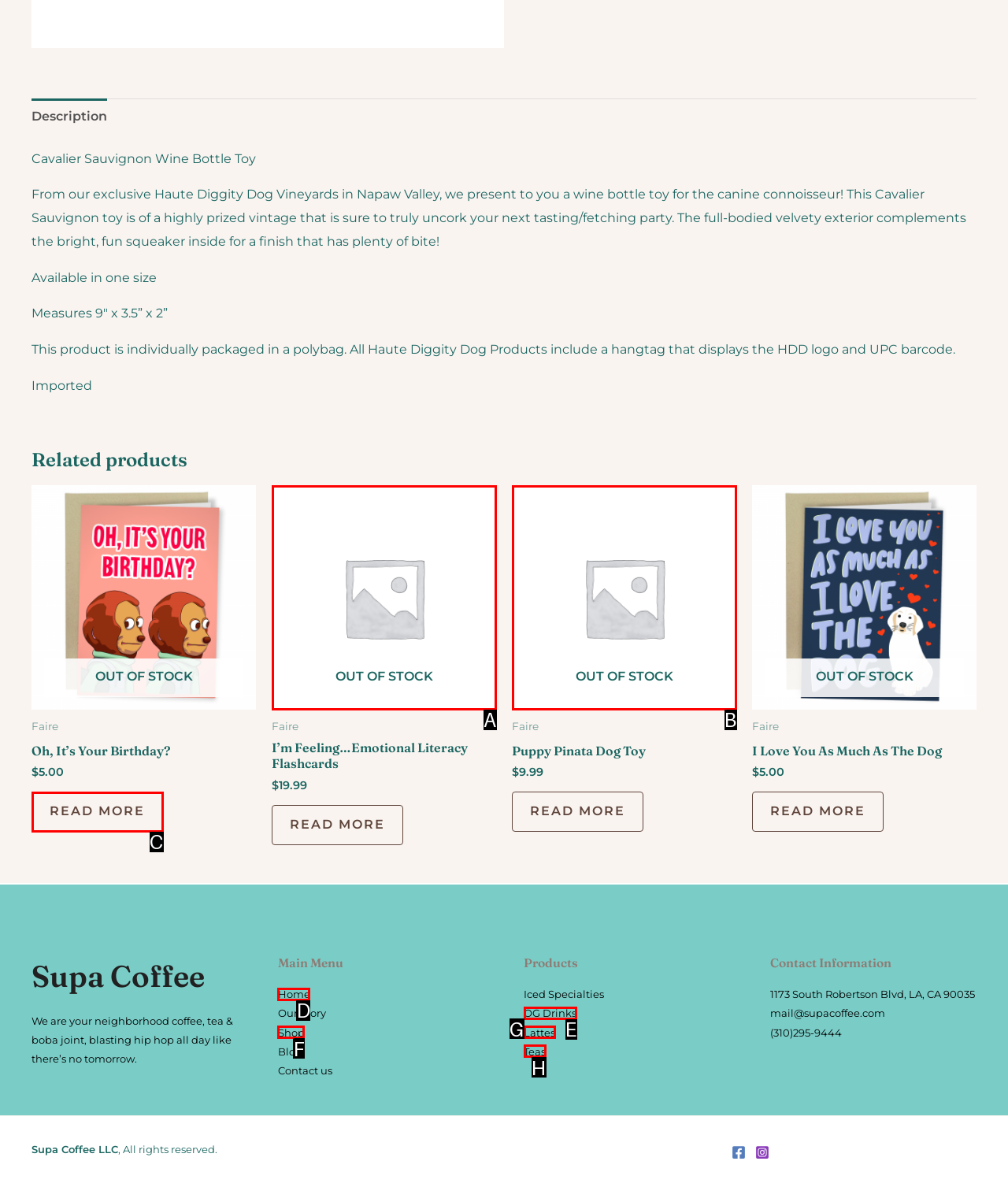Find the HTML element that matches the description provided: Stripe App Marketplace
Answer using the corresponding option letter.

None